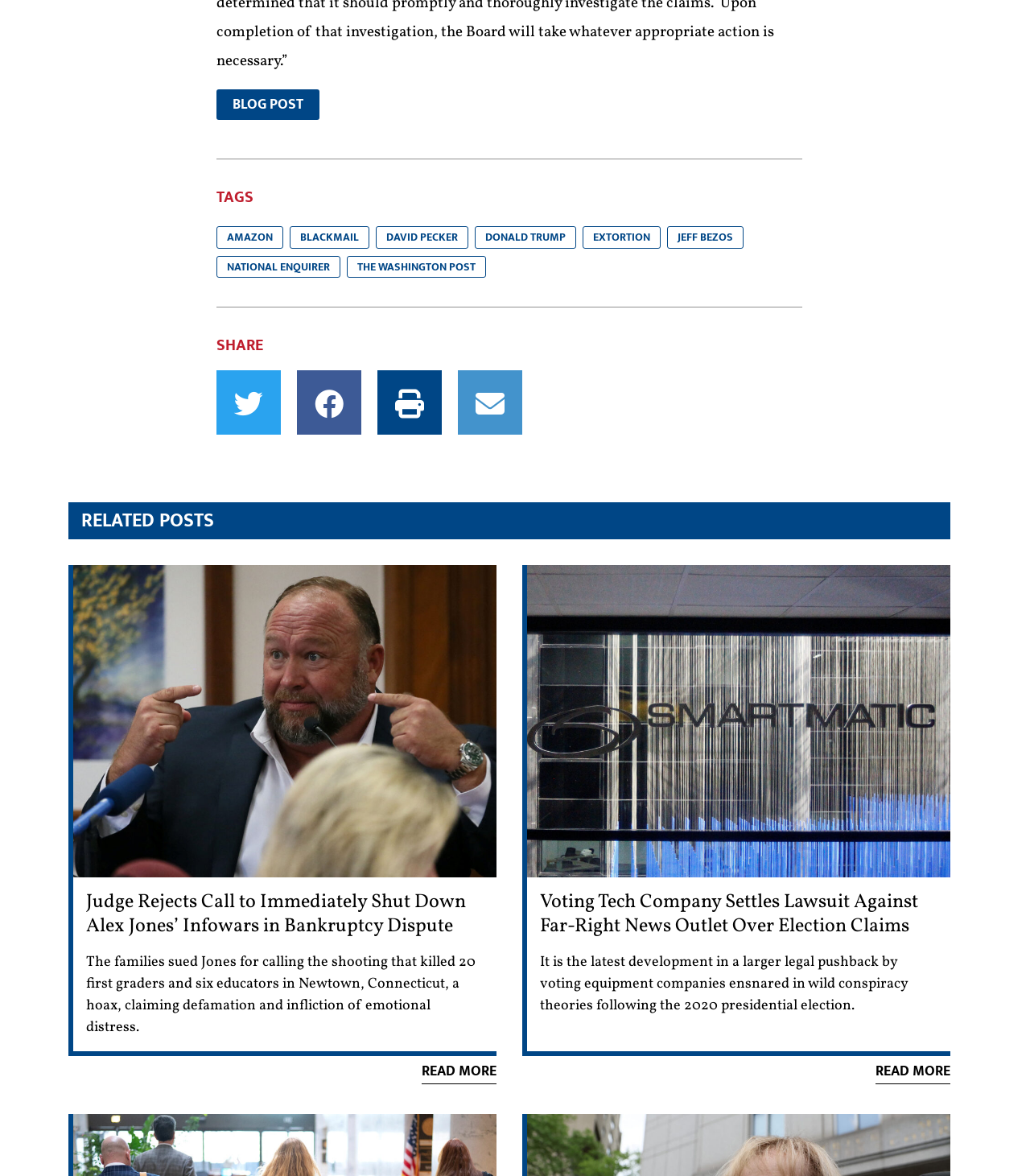Given the content of the image, can you provide a detailed answer to the question?
What is the topic of the blog post?

The topic of the blog post can be inferred from the links and text on the webpage, which mention Alex Jones, Infowars, and defamation trials, indicating that the blog post is about Alex Jones and his legal issues.